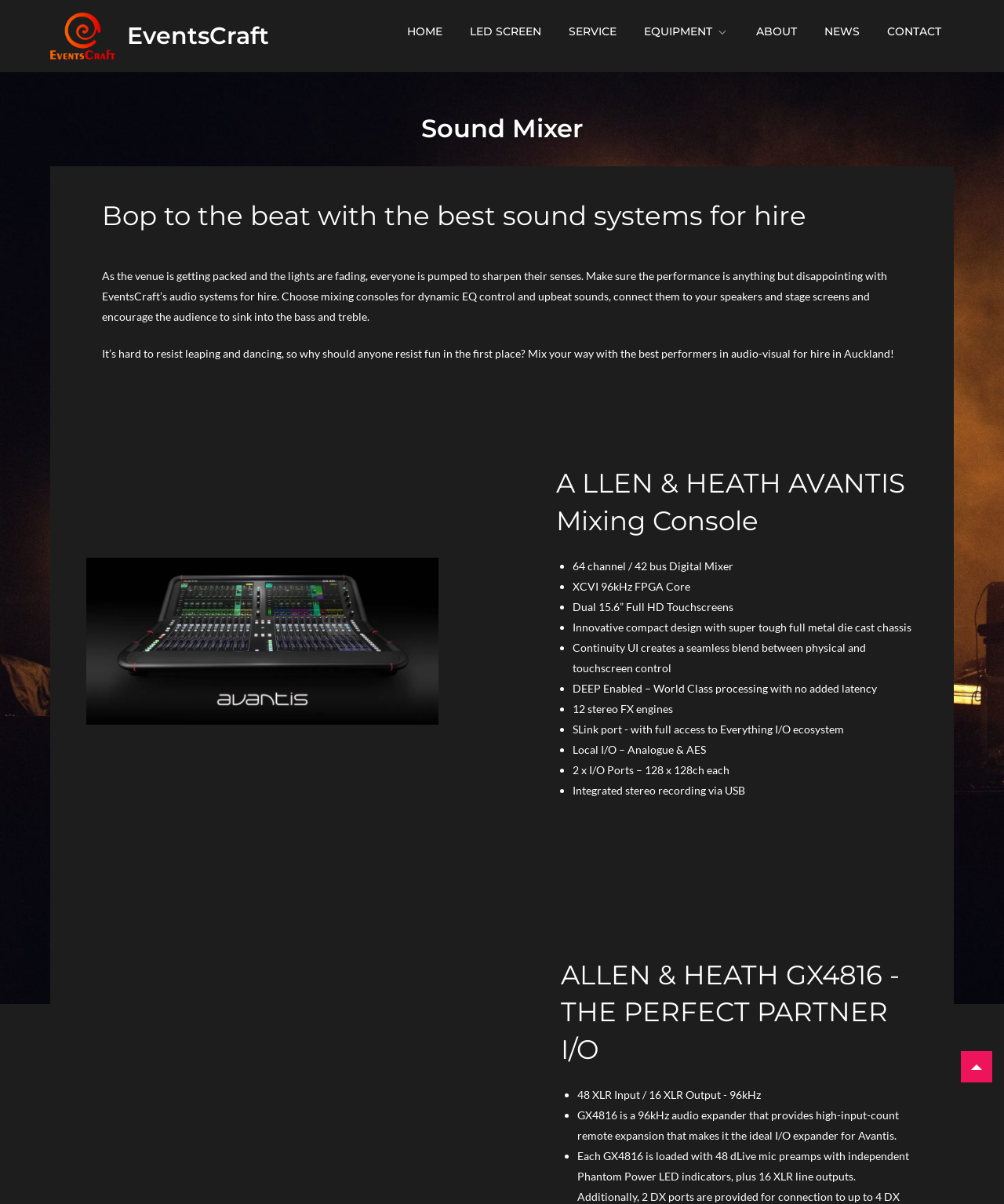Specify the bounding box coordinates of the element's region that should be clicked to achieve the following instruction: "Click on the 'CONTACT' link". The bounding box coordinates consist of four float numbers between 0 and 1, in the format [left, top, right, bottom].

[0.871, 0.008, 0.95, 0.044]